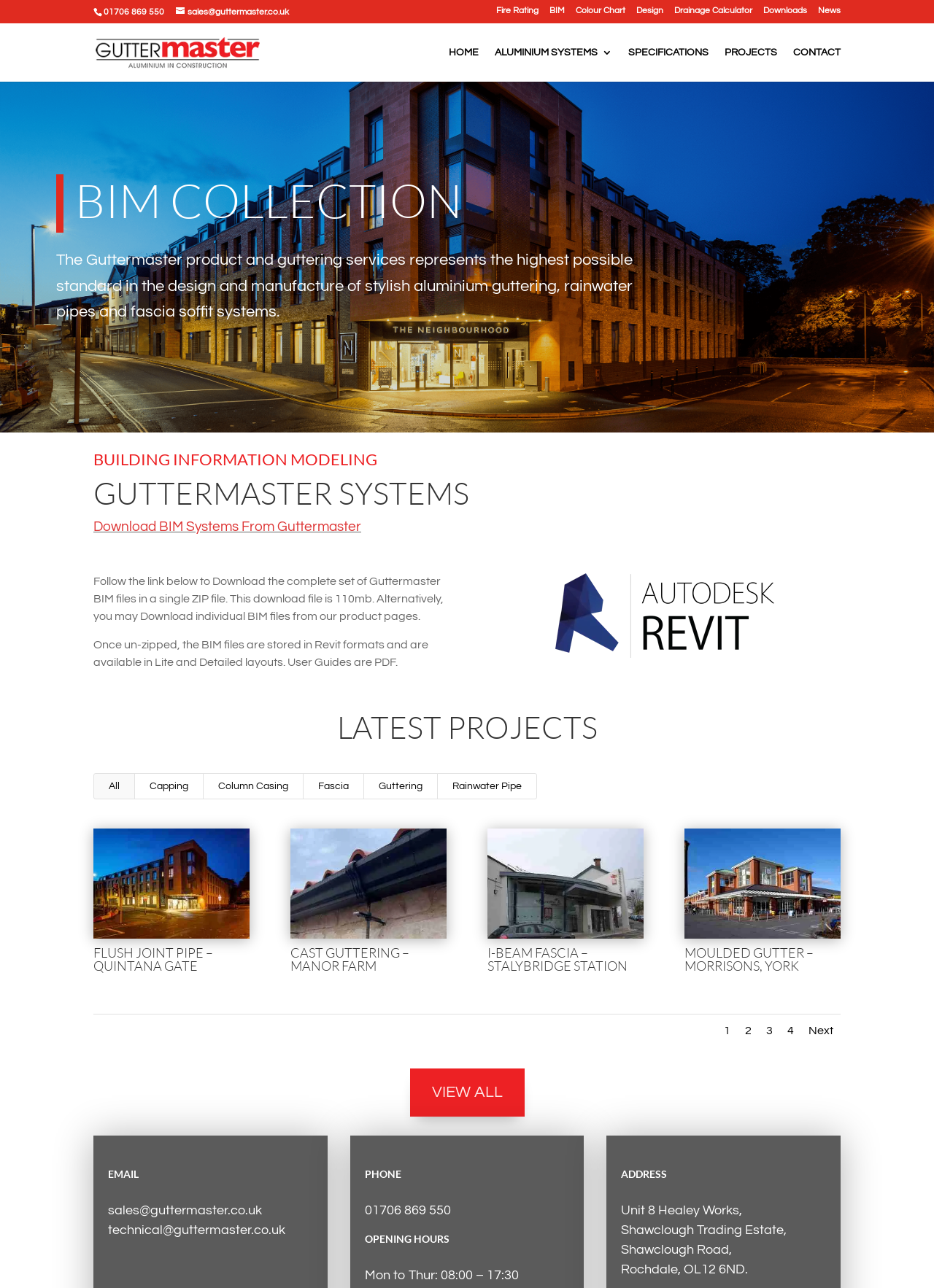Please identify the bounding box coordinates of the element's region that I should click in order to complete the following instruction: "Click on the 'HOME' link". The bounding box coordinates consist of four float numbers between 0 and 1, i.e., [left, top, right, bottom].

[0.48, 0.037, 0.512, 0.063]